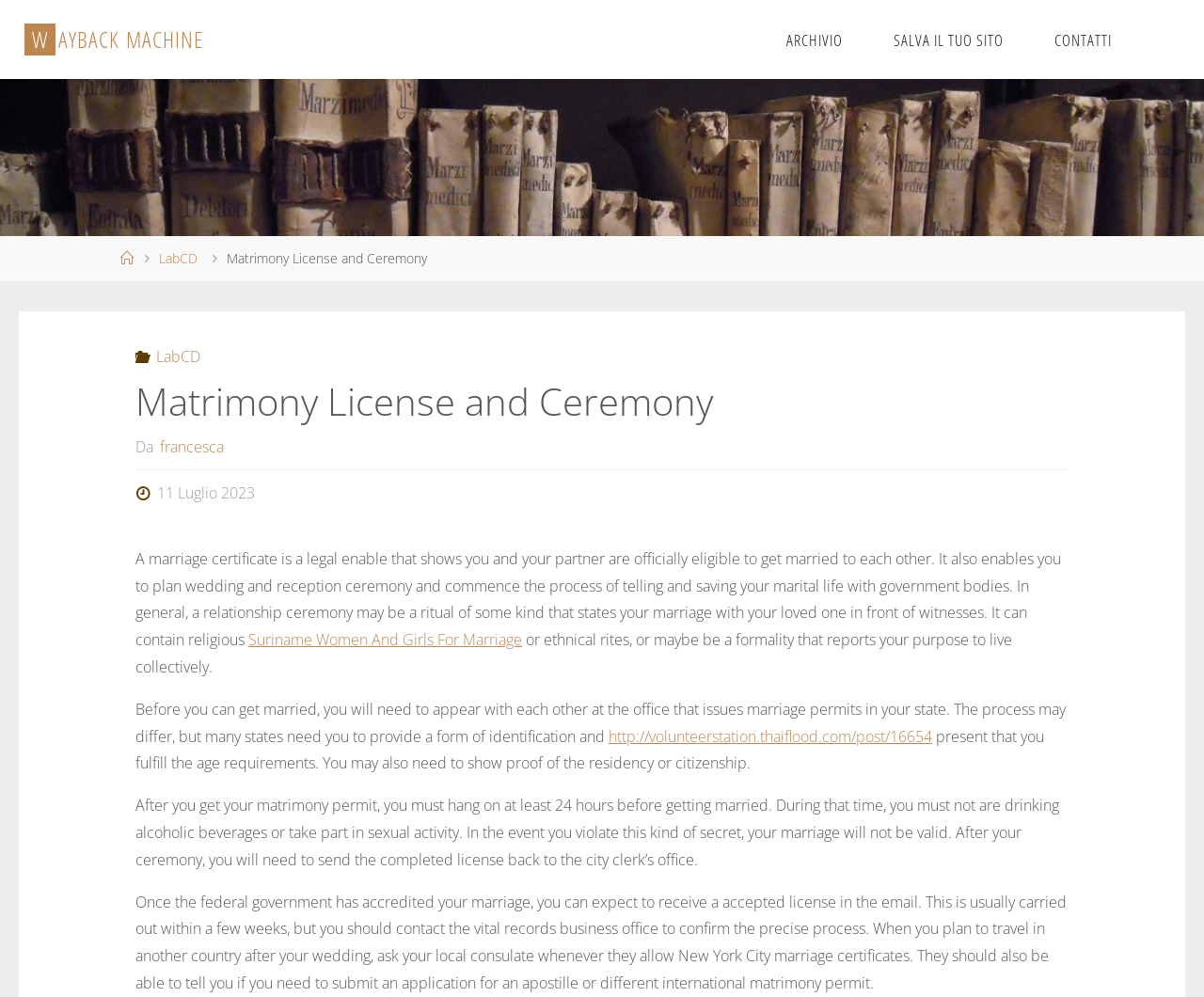Locate the bounding box coordinates of the region to be clicked to comply with the following instruction: "Click the 'ARCHIVIO' link". The coordinates must be four float numbers between 0 and 1, in the form [left, top, right, bottom].

[0.632, 0.0, 0.721, 0.079]